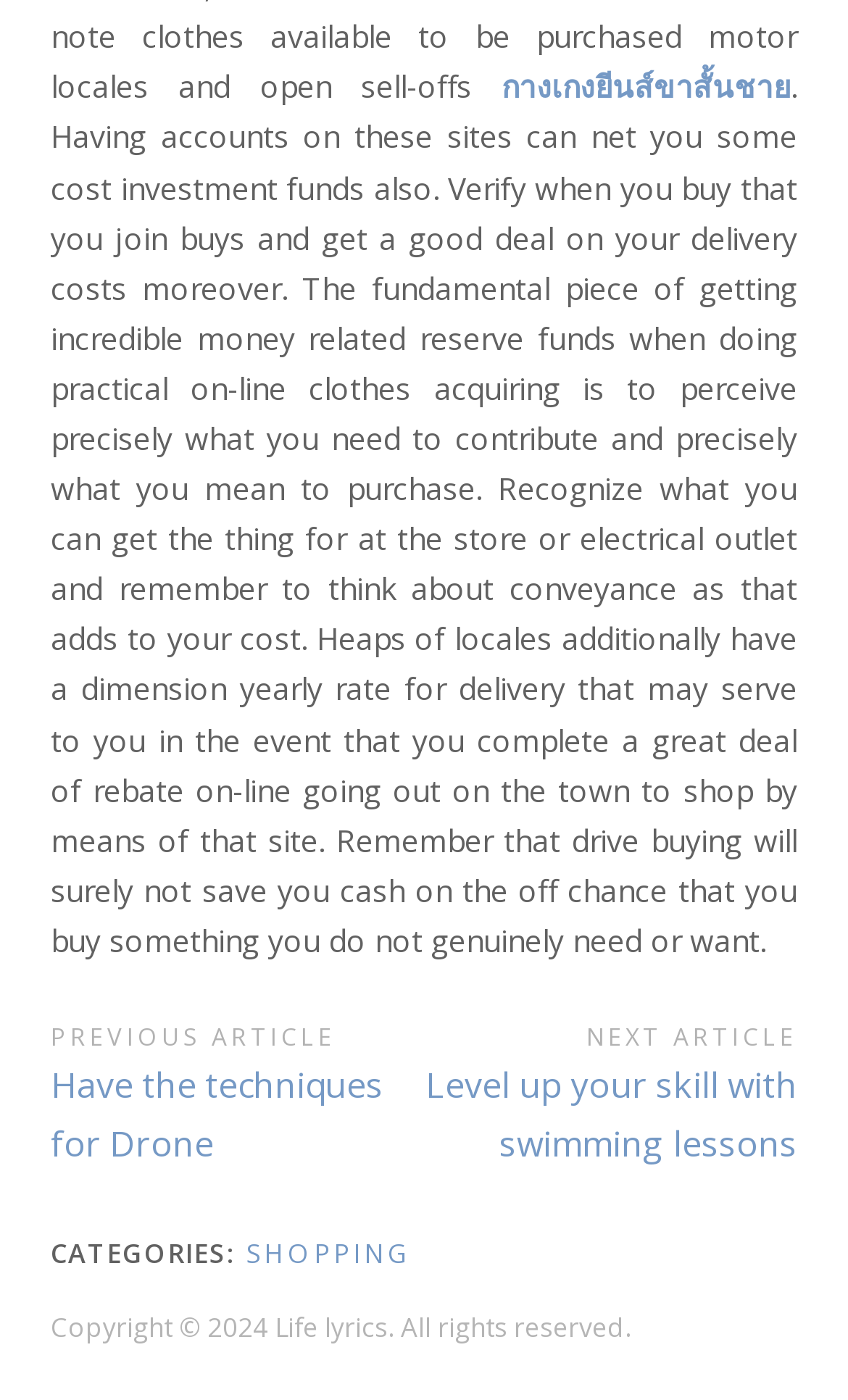Respond with a single word or phrase for the following question: 
What is the copyright year of the webpage?

2024